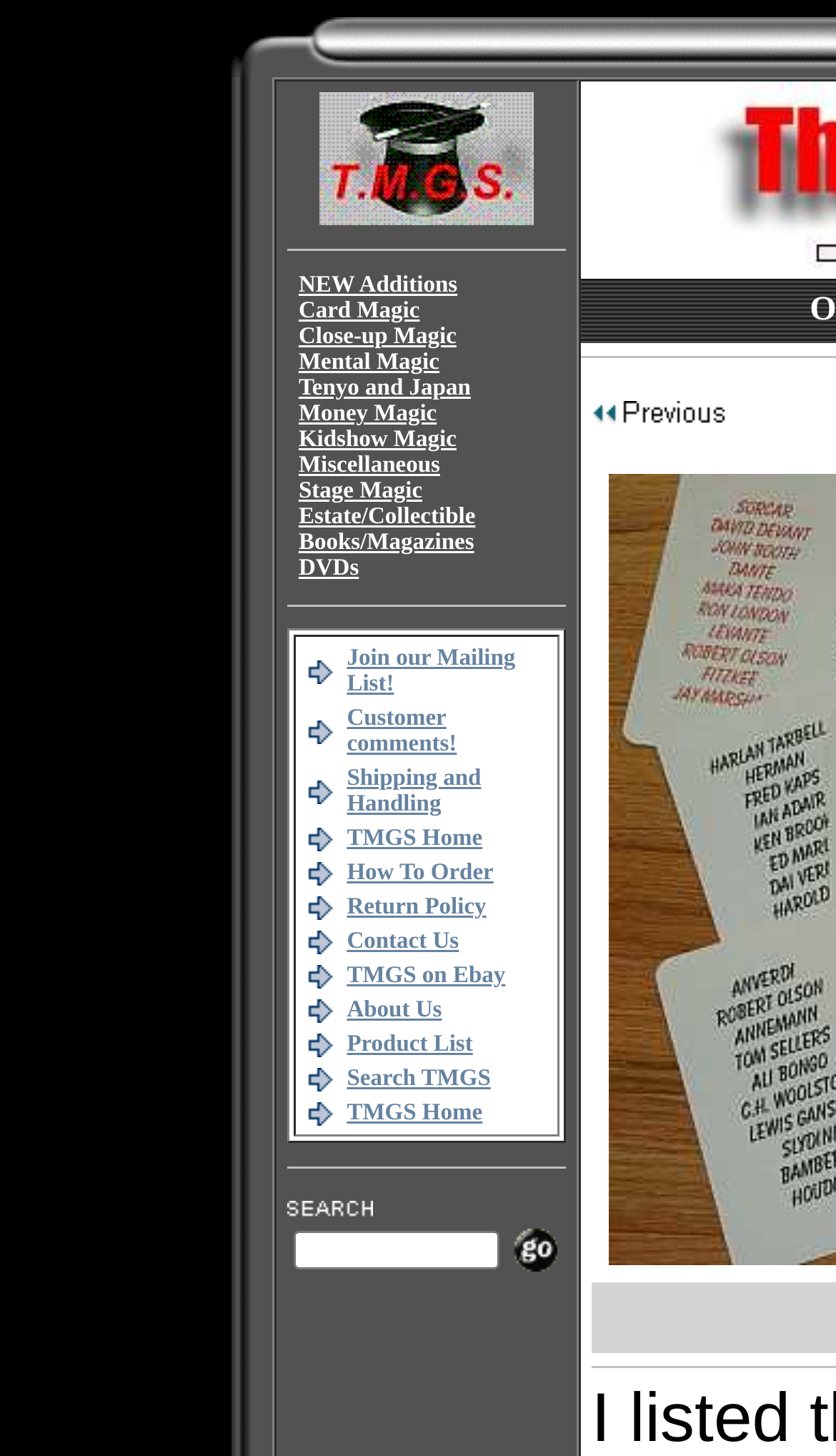Please determine the bounding box coordinates for the element that should be clicked to follow these instructions: "Click on the 'NEW Additions' link".

[0.357, 0.187, 0.547, 0.205]